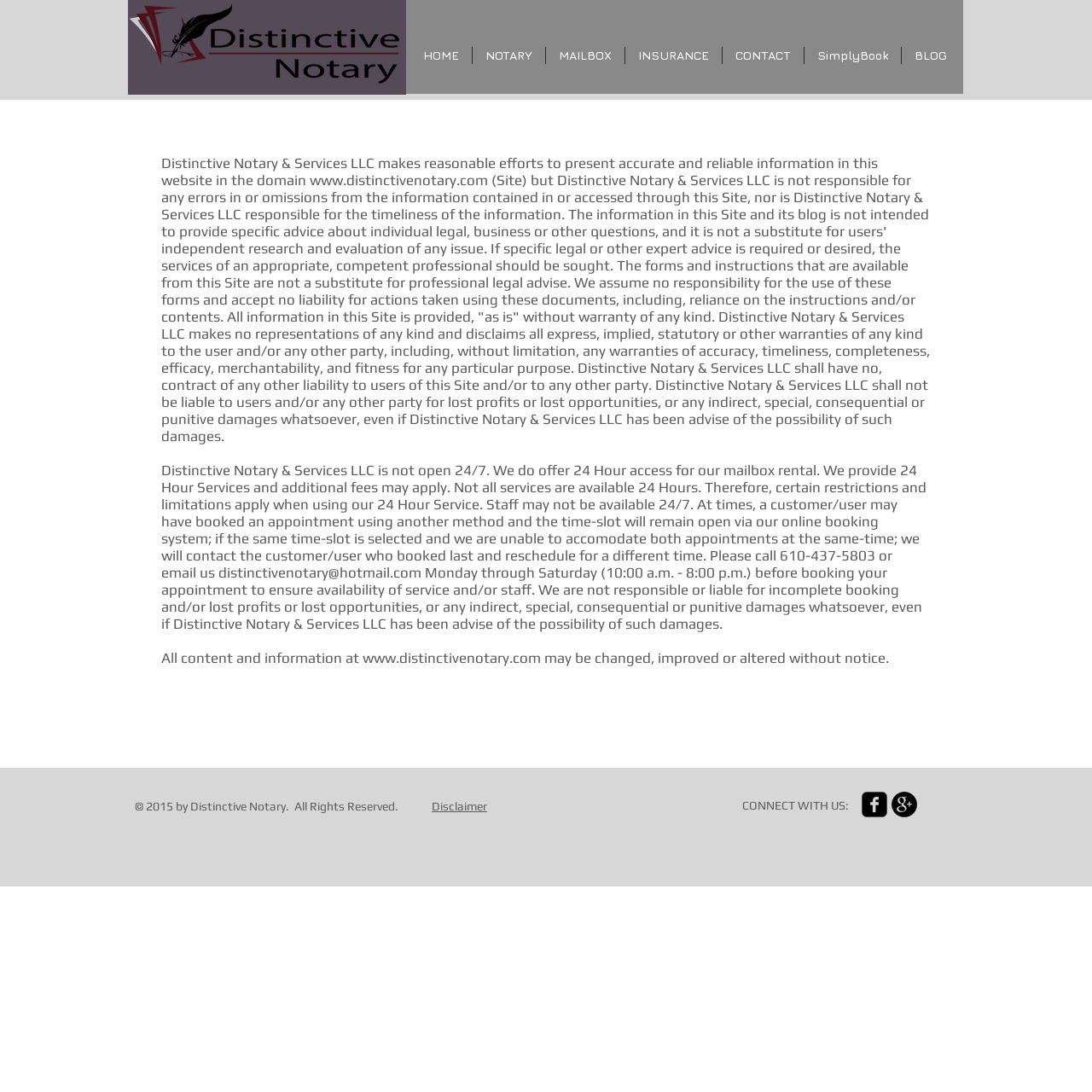Explain the webpage in detail.

The webpage is titled "Distinctive Notary/Disclaimer" and has a navigation menu at the top with 7 links: "HOME", "NOTARY", "MAILBOX", "INSURANCE", "CONTACT", "SimplyBook", and "BLOG". 

Below the navigation menu, there is a main section that contains several blocks of text. The first block of text explains that Distinctive Notary & Services LLC makes reasonable efforts to present accurate and reliable information on the website, but is not responsible for any errors or omissions. 

Next to this text, there is a link to the website "www.distinctivenotary.com". 

The second block of text is a disclaimer that explains the limitations of the website's information and the user's responsibility to seek professional advice. This text is quite long and covers various aspects of the website's liability.

Below this disclaimer, there is a section that explains the business hours and availability of Distinctive Notary & Services LLC. It mentions that the company is not open 24/7, but offers 24-hour access for mailbox rental and provides 24-hour services with additional fees. There is also a link to the email address "distinctivenotary@hotmail.com" and a note to call or email before booking an appointment to ensure availability.

The next section explains that all content and information on the website may be changed, improved, or altered without notice.

At the bottom of the page, there is a copyright notice that states "© 2015 by Distinctive Notary. All Rights Reserved." Next to this notice, there is a link to the "Disclaimer" page. 

On the right side of the bottom section, there is a "CONNECT WITH US" section that contains a list of social media links, including Facebook and Google+, each represented by an icon.